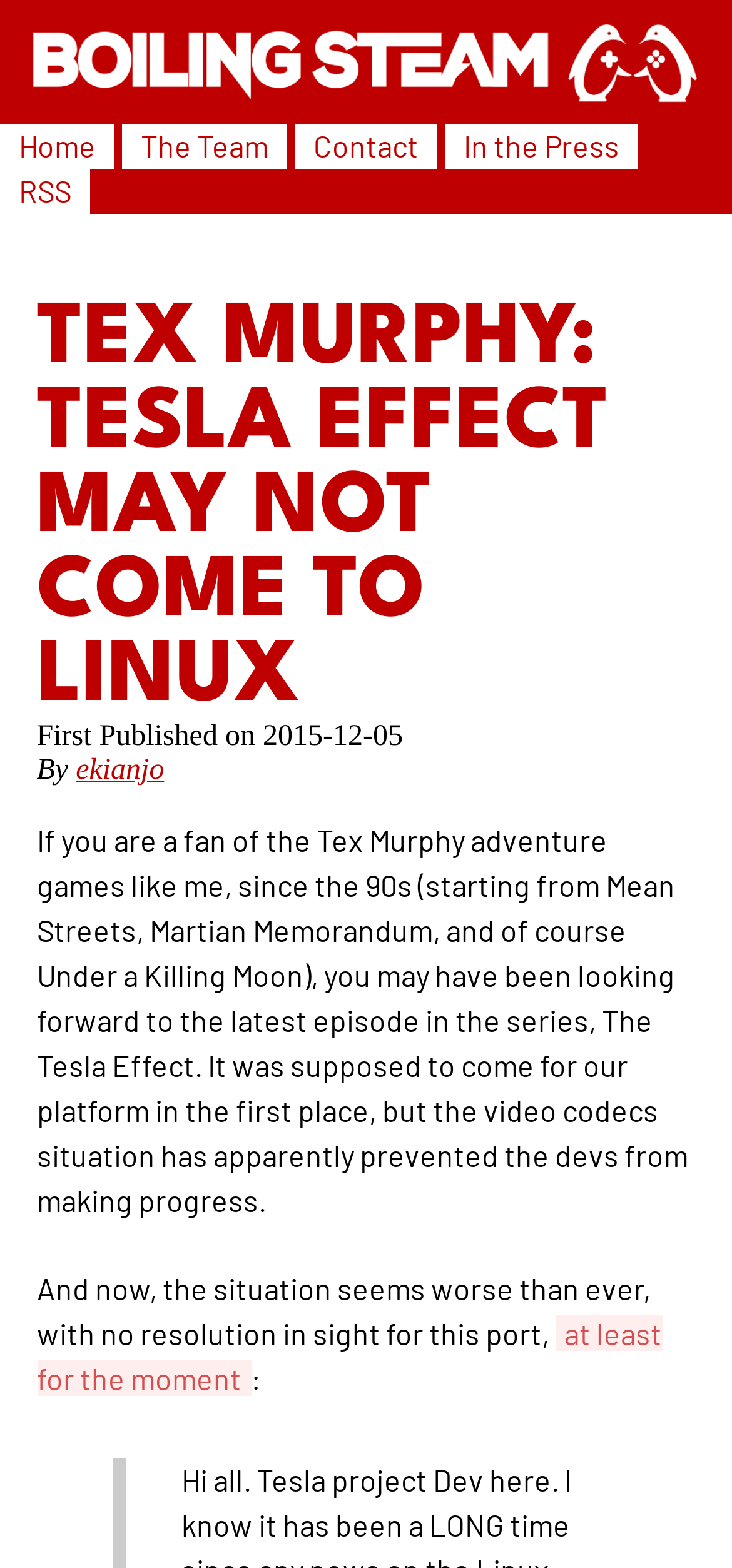Please determine the bounding box coordinates of the area that needs to be clicked to complete this task: 'go to home page'. The coordinates must be four float numbers between 0 and 1, formatted as [left, top, right, bottom].

[0.026, 0.082, 0.131, 0.105]